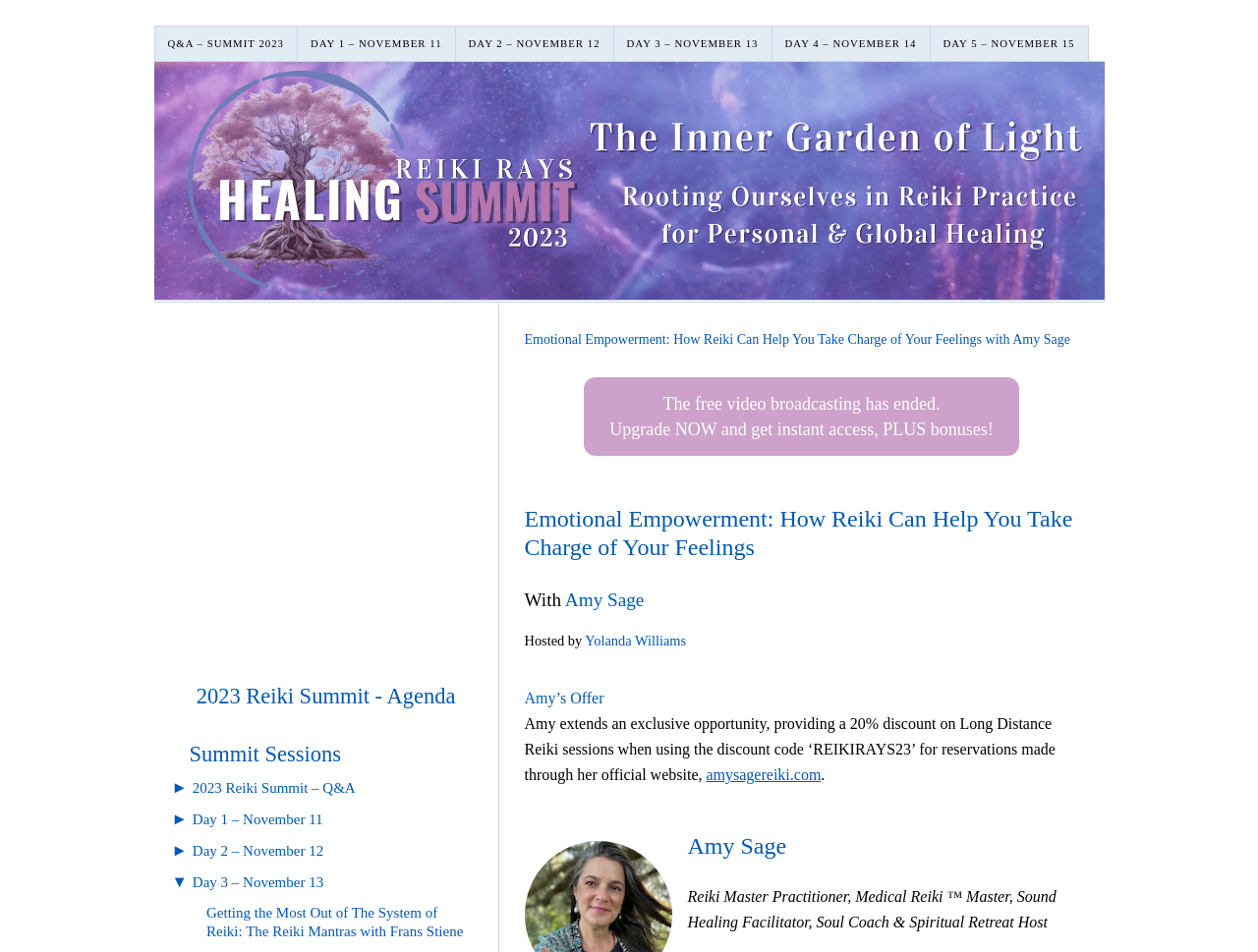Identify the bounding box coordinates of the section that should be clicked to achieve the task described: "Learn more about Day 1 – November 11".

[0.153, 0.853, 0.257, 0.869]